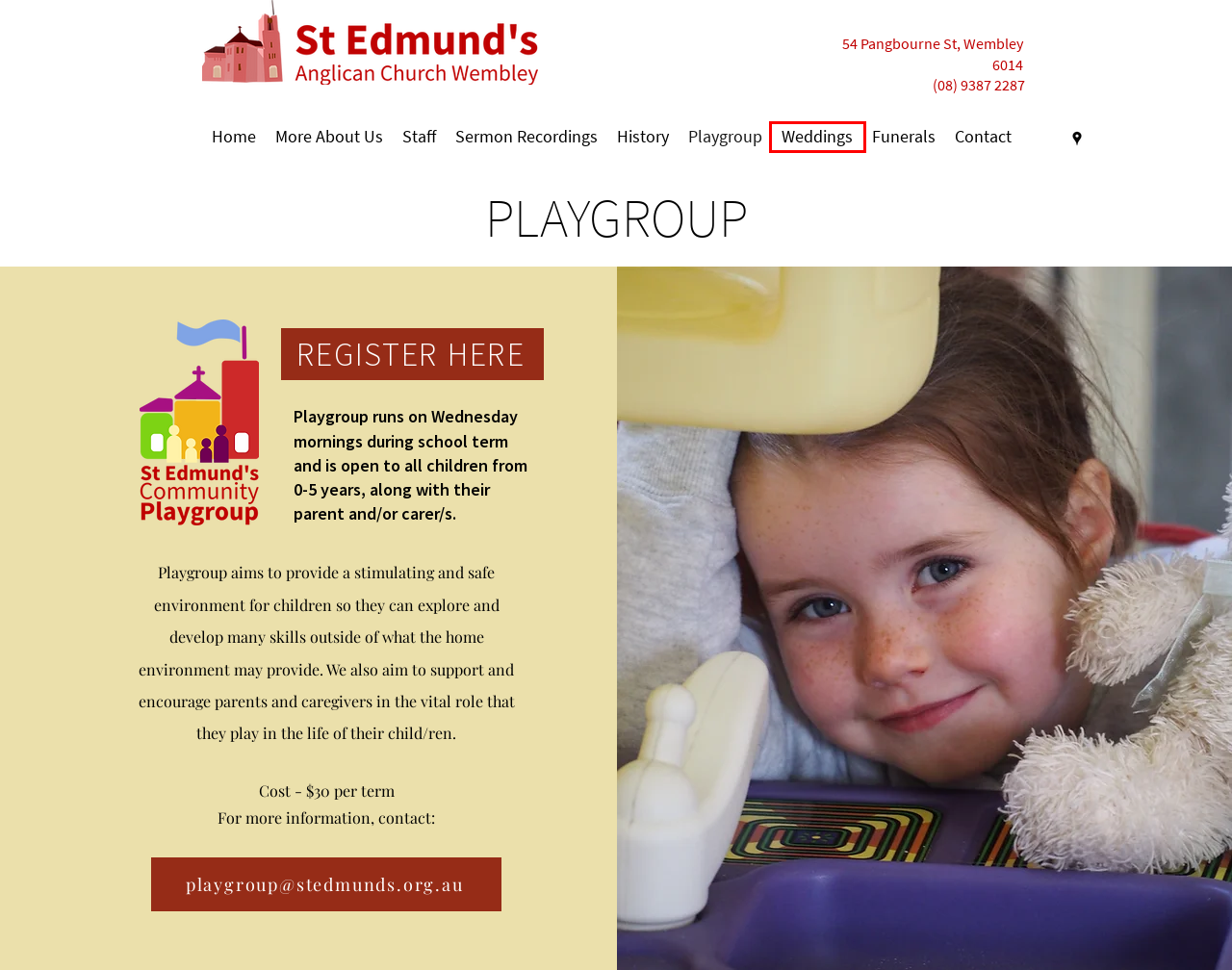You see a screenshot of a webpage with a red bounding box surrounding an element. Pick the webpage description that most accurately represents the new webpage after interacting with the element in the red bounding box. The options are:
A. Contact | St. Edmund's Anglica
B. Meet the Team | St. Edmund's Anglican Church
C. More About Us | St. Edmund's Anglican Church
D. Weddings | St. Edmund's Anglica
E. History | St. Edmund's Anglican Church
F. Home | St. Edmund's Anglican Church
G. Sermon Recordings | St. Edmund's Anglica
H. Funerals | St. Edmund's Anglican

D